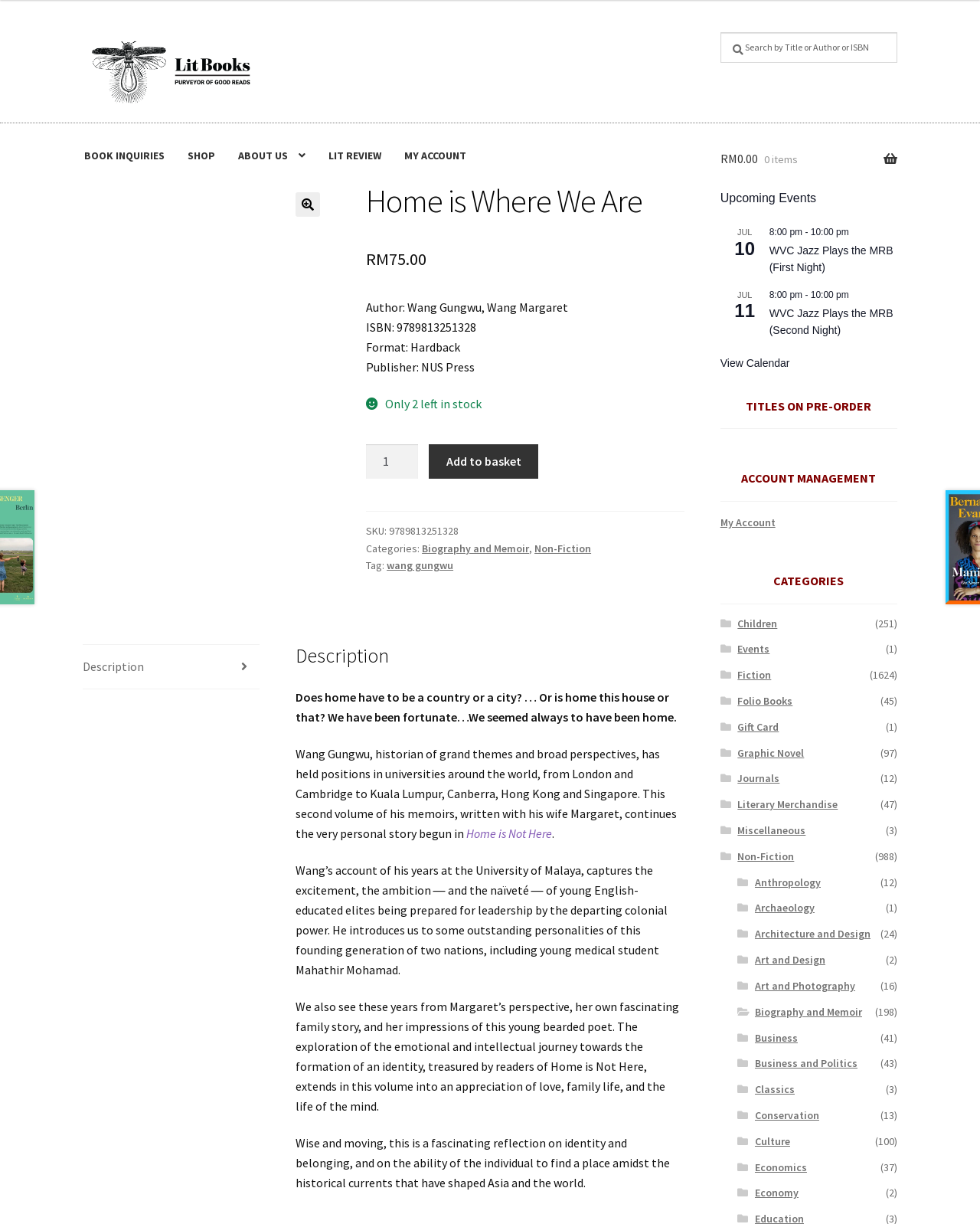Given the description: "Home is Not Here", determine the bounding box coordinates of the UI element. The coordinates should be formatted as four float numbers between 0 and 1, [left, top, right, bottom].

[0.475, 0.674, 0.563, 0.687]